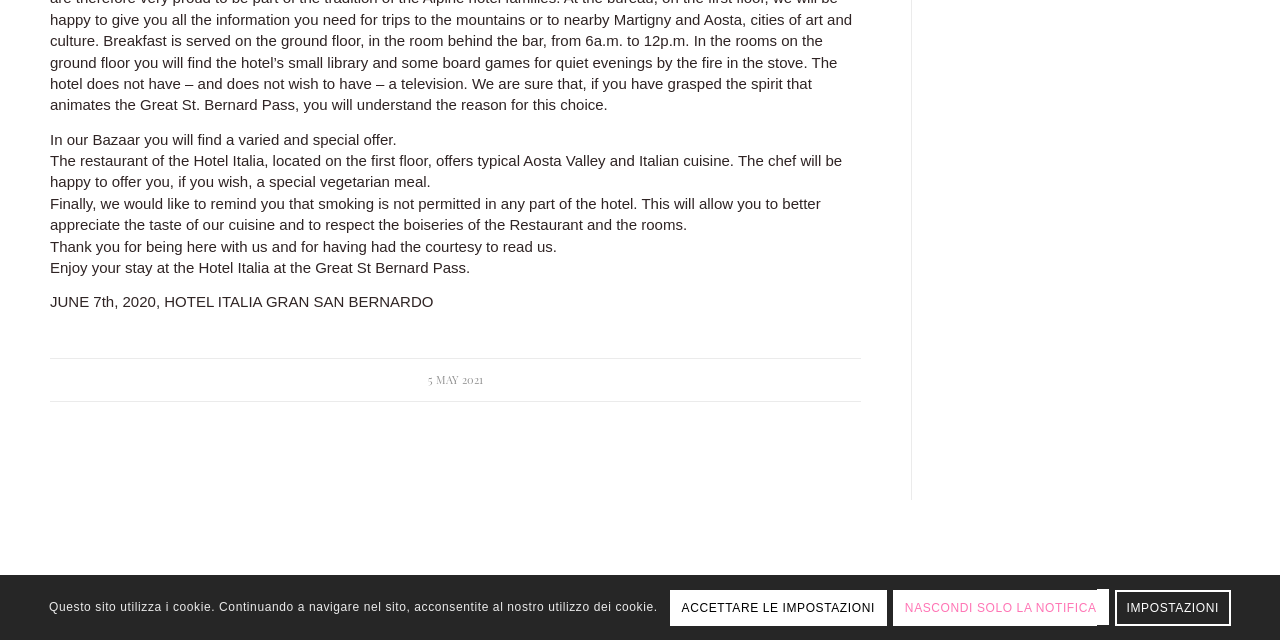Using the description: "Nascondi solo la notifica", determine the UI element's bounding box coordinates. Ensure the coordinates are in the format of four float numbers between 0 and 1, i.e., [left, top, right, bottom].

[0.698, 0.921, 0.866, 0.978]